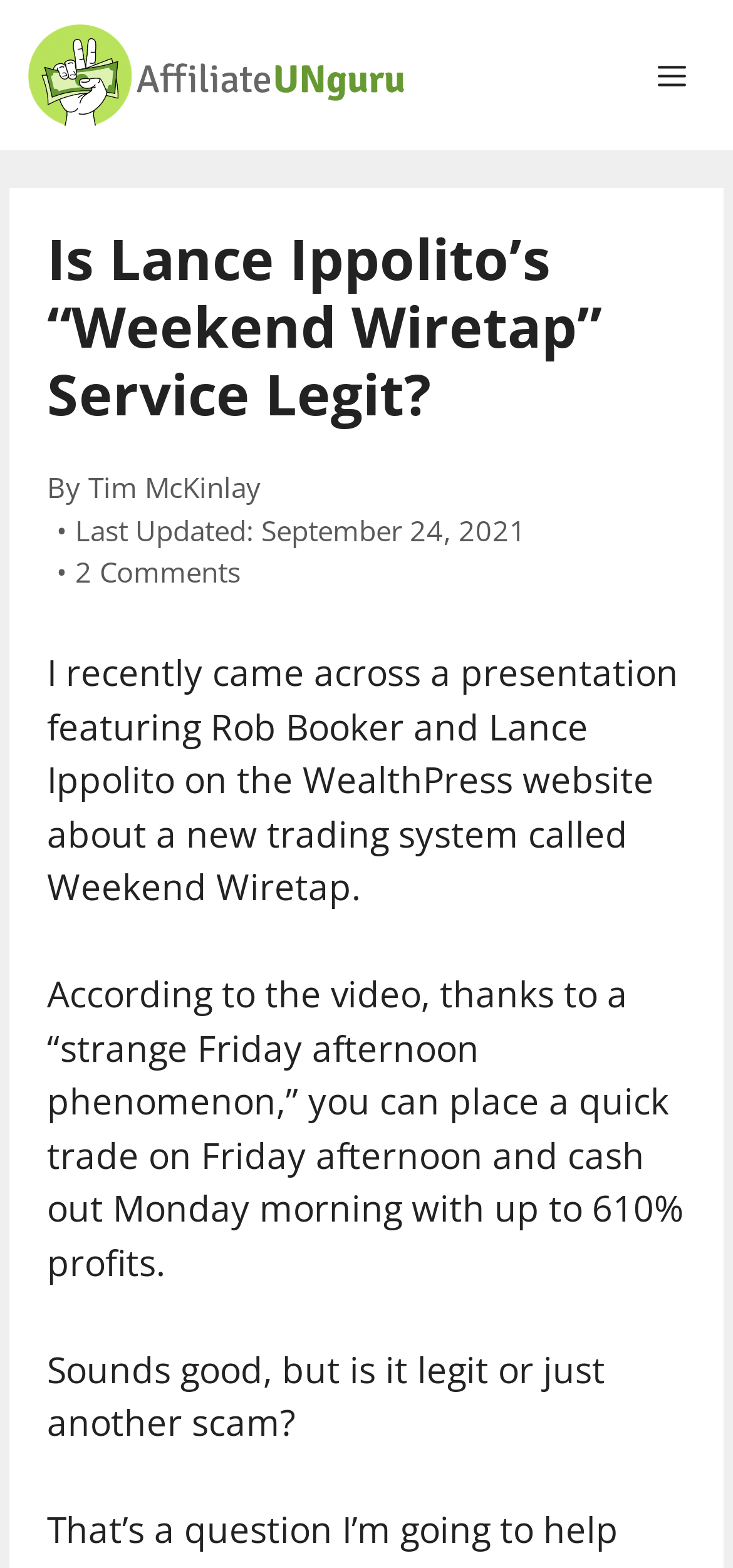How much profit can be made with the trading system?
Ensure your answer is thorough and detailed.

The potential profit of the trading system can be found in the second paragraph of the webpage, where it says 'you can place a quick trade on Friday afternoon and cash out Monday morning with up to 610% profits'.